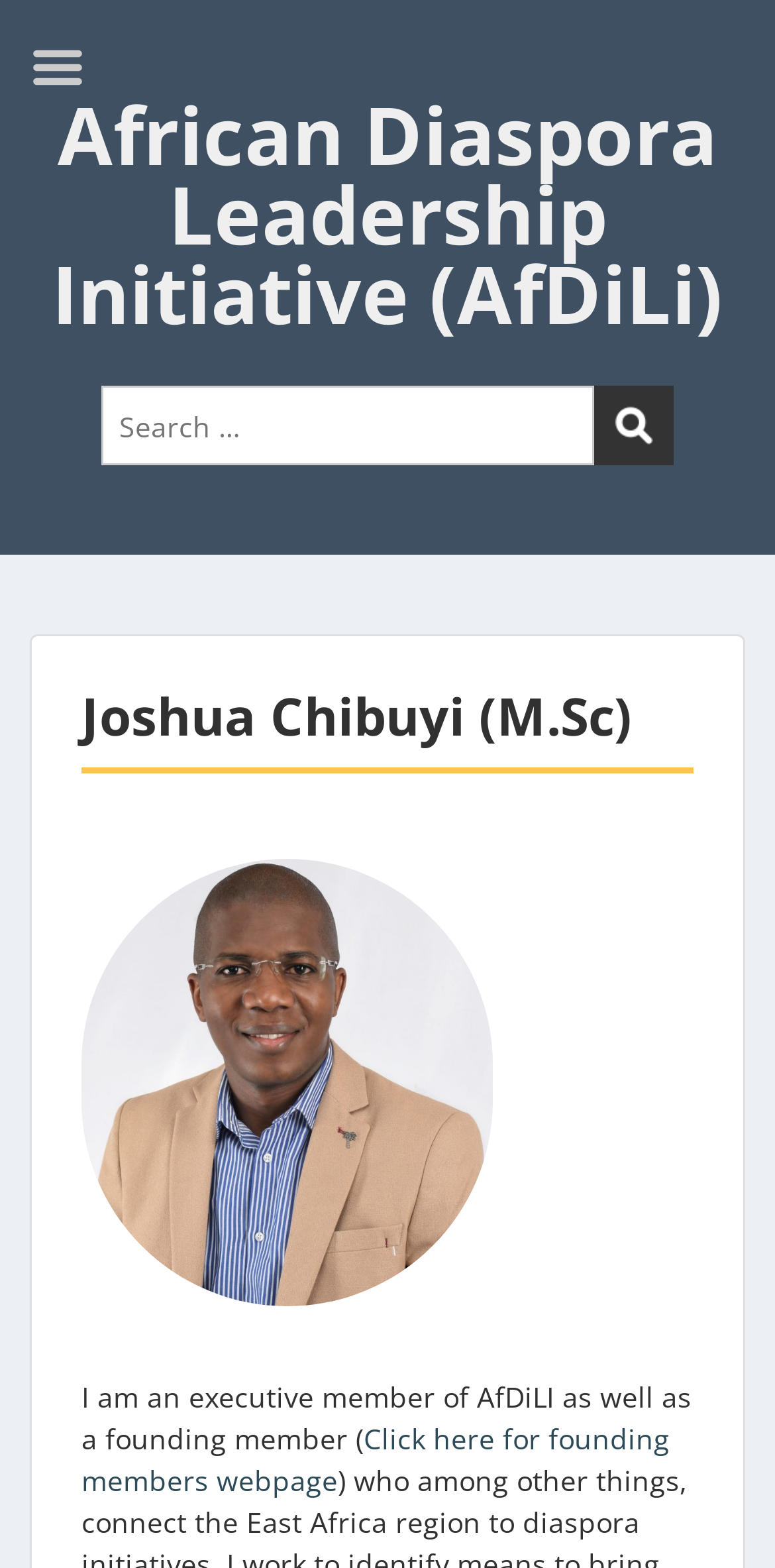Please determine the bounding box coordinates for the element that should be clicked to follow these instructions: "Visit the AfDiLi homepage".

[0.0, 0.0, 0.641, 0.053]